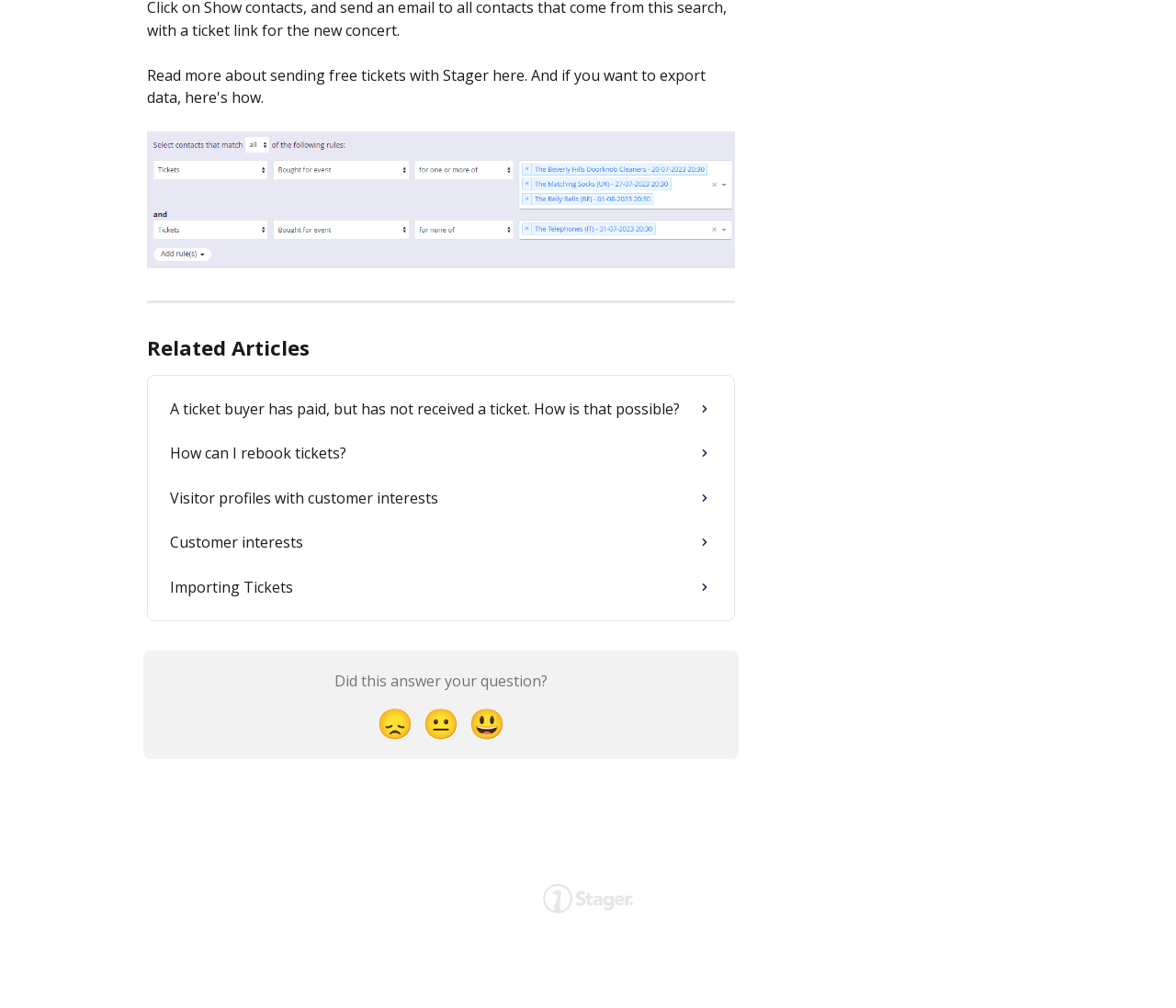Using the given element description, provide the bounding box coordinates (top-left x, top-left y, bottom-right x, bottom-right y) for the corresponding UI element in the screenshot: alt="Stager Help Center"

[0.462, 0.878, 0.538, 0.9]